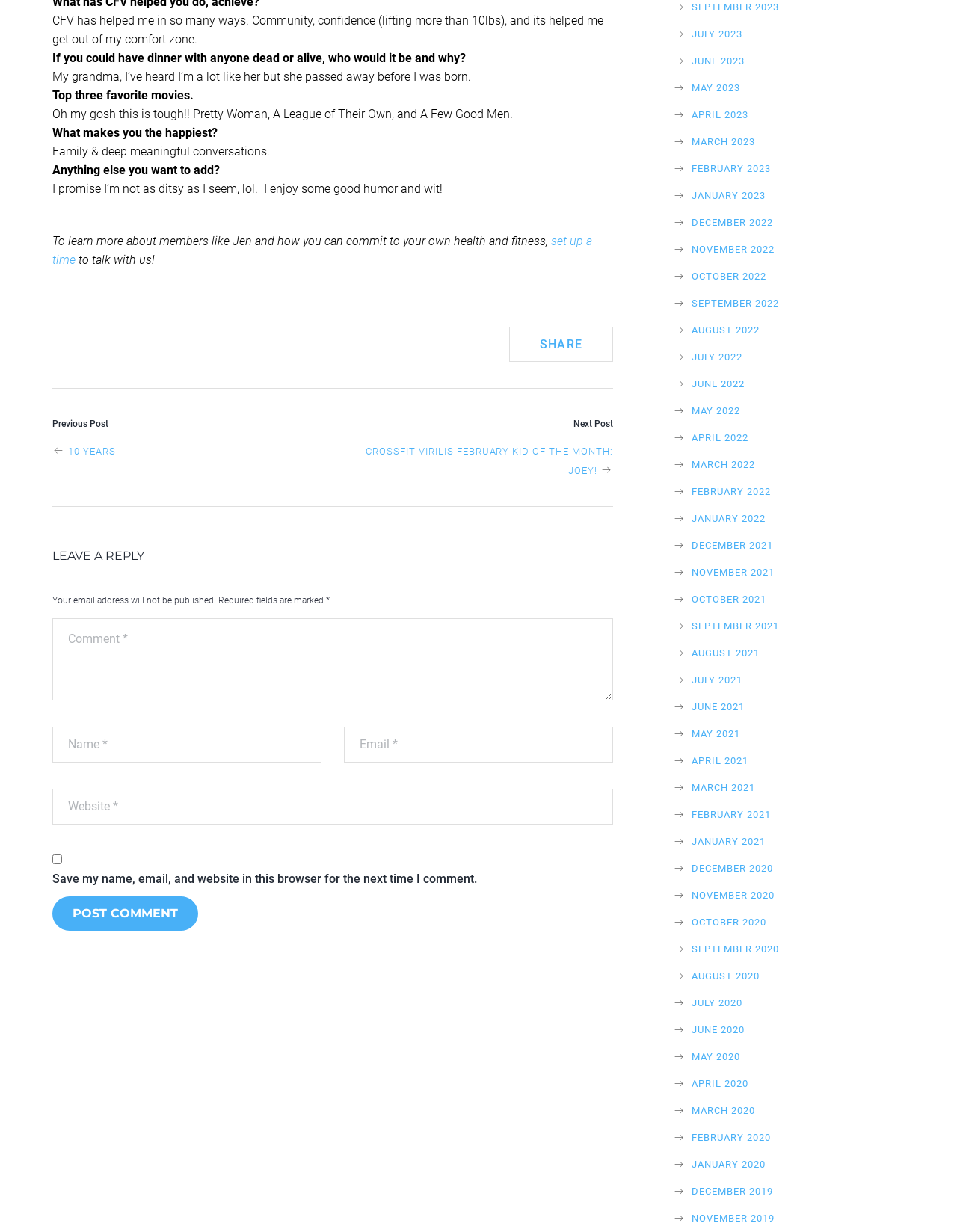Give a concise answer using one word or a phrase to the following question:
What is the topic of the 'POST NAVIGATION' section?

Previous and next posts